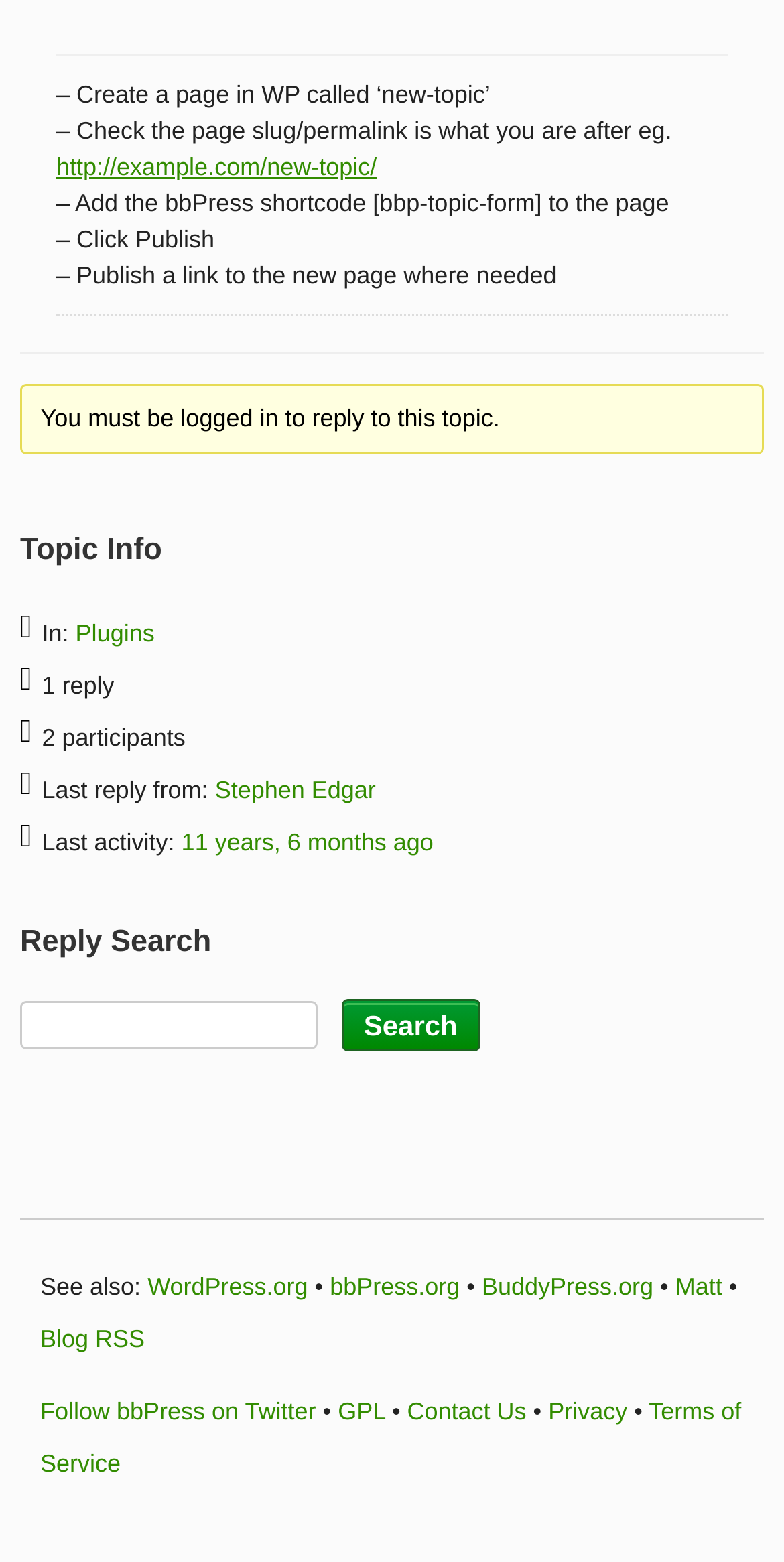Could you locate the bounding box coordinates for the section that should be clicked to accomplish this task: "Visit the WordPress.org website".

[0.188, 0.814, 0.393, 0.832]